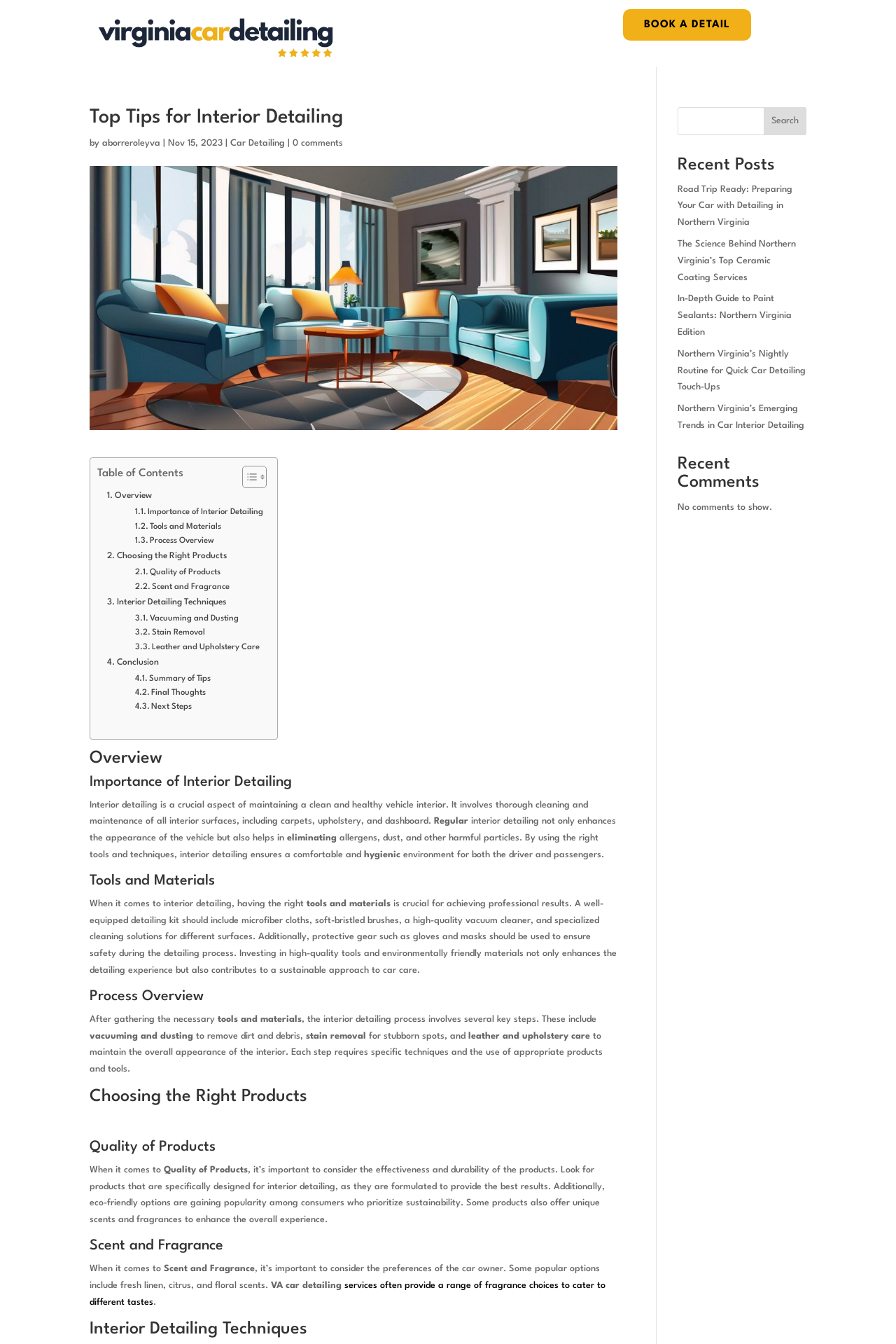Locate the bounding box coordinates of the area to click to fulfill this instruction: "Check the 'Recent Posts' section". The bounding box should be presented as four float numbers between 0 and 1, in the order [left, top, right, bottom].

[0.756, 0.116, 0.9, 0.135]